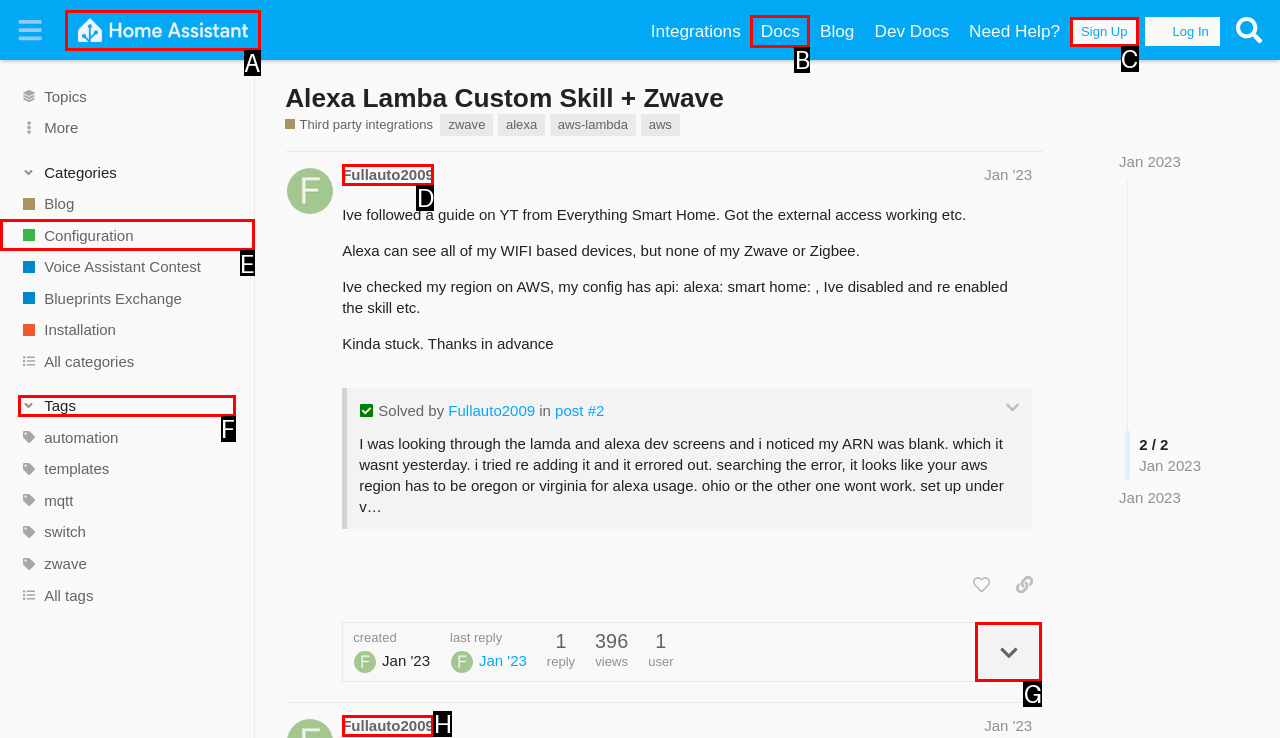To complete the instruction: Expand the post details, which HTML element should be clicked?
Respond with the option's letter from the provided choices.

G